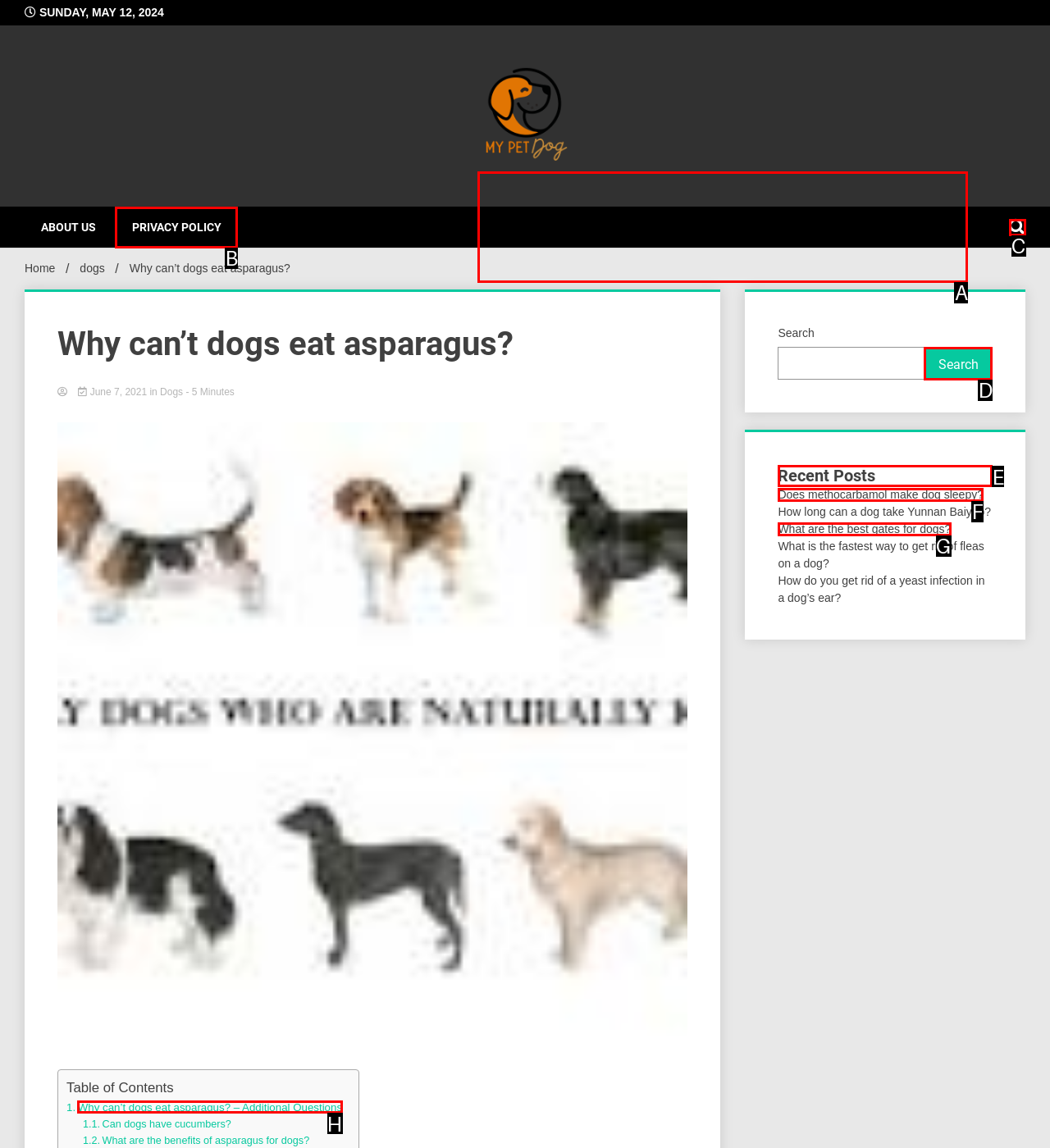From the given options, tell me which letter should be clicked to complete this task: View recent posts
Answer with the letter only.

E